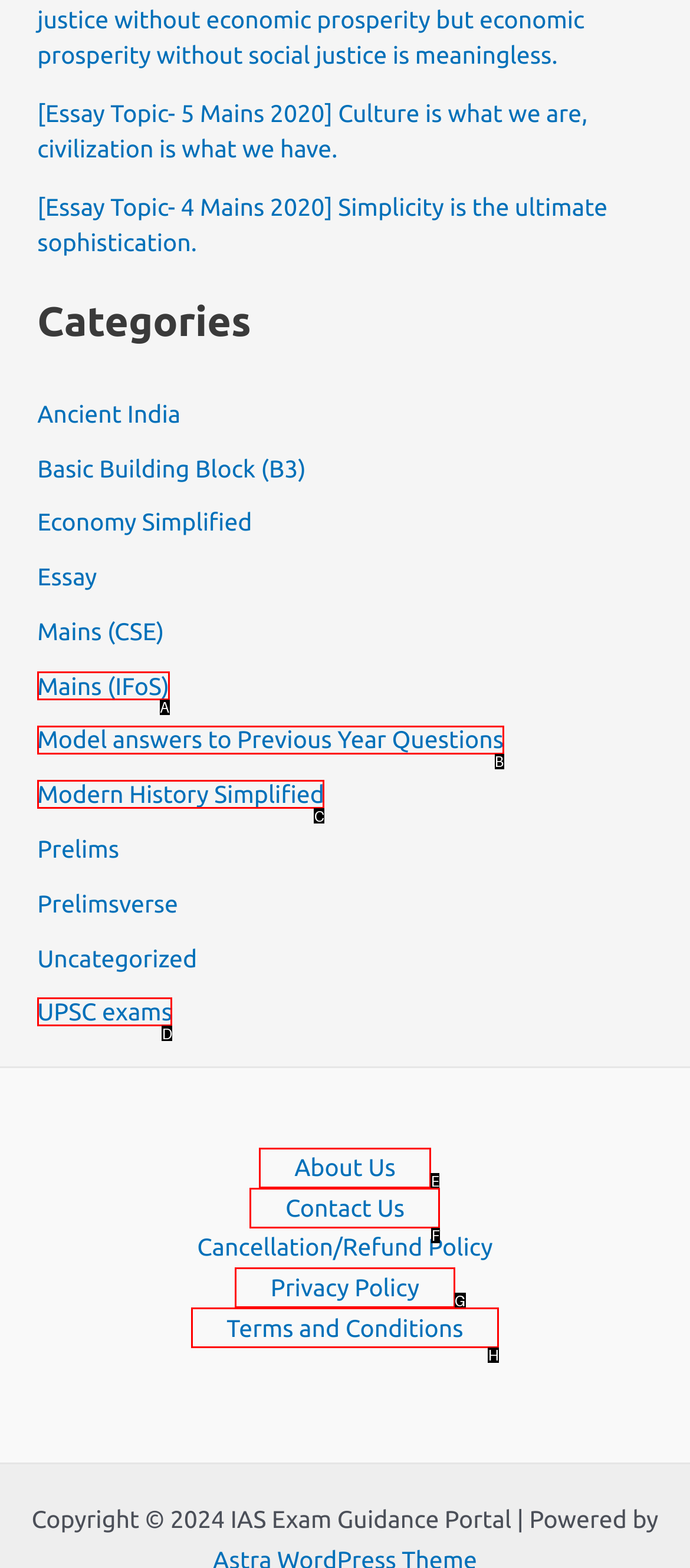Given the task: Read the 'Model answers to Previous Year Questions', indicate which boxed UI element should be clicked. Provide your answer using the letter associated with the correct choice.

B